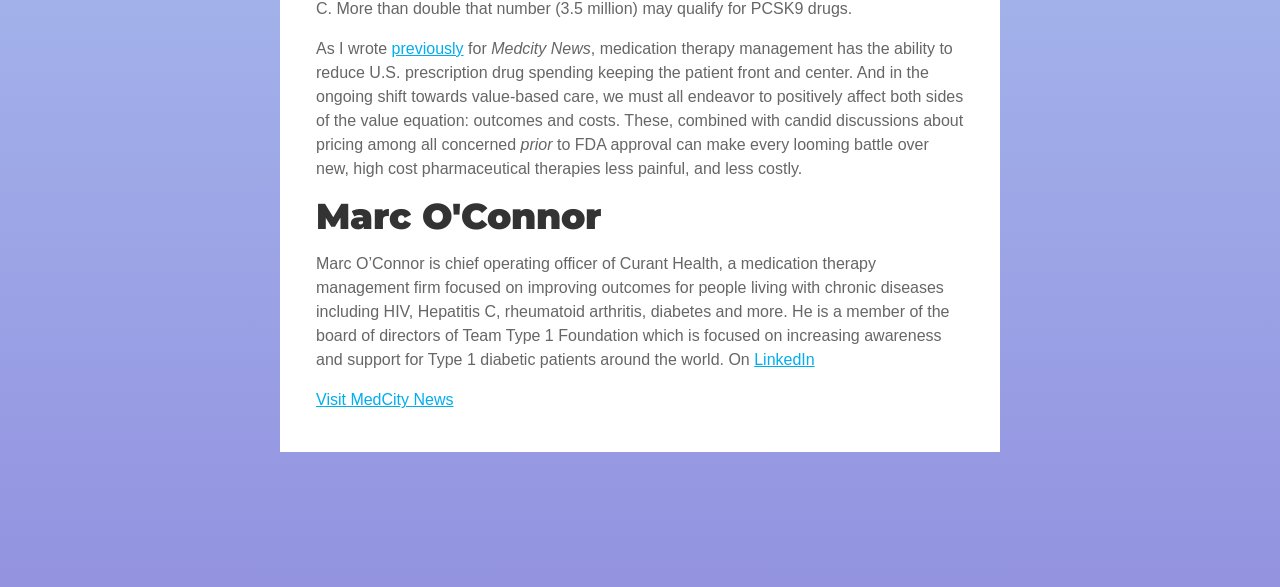What is the author's name?
Look at the image and answer the question using a single word or phrase.

Marc O'Connor